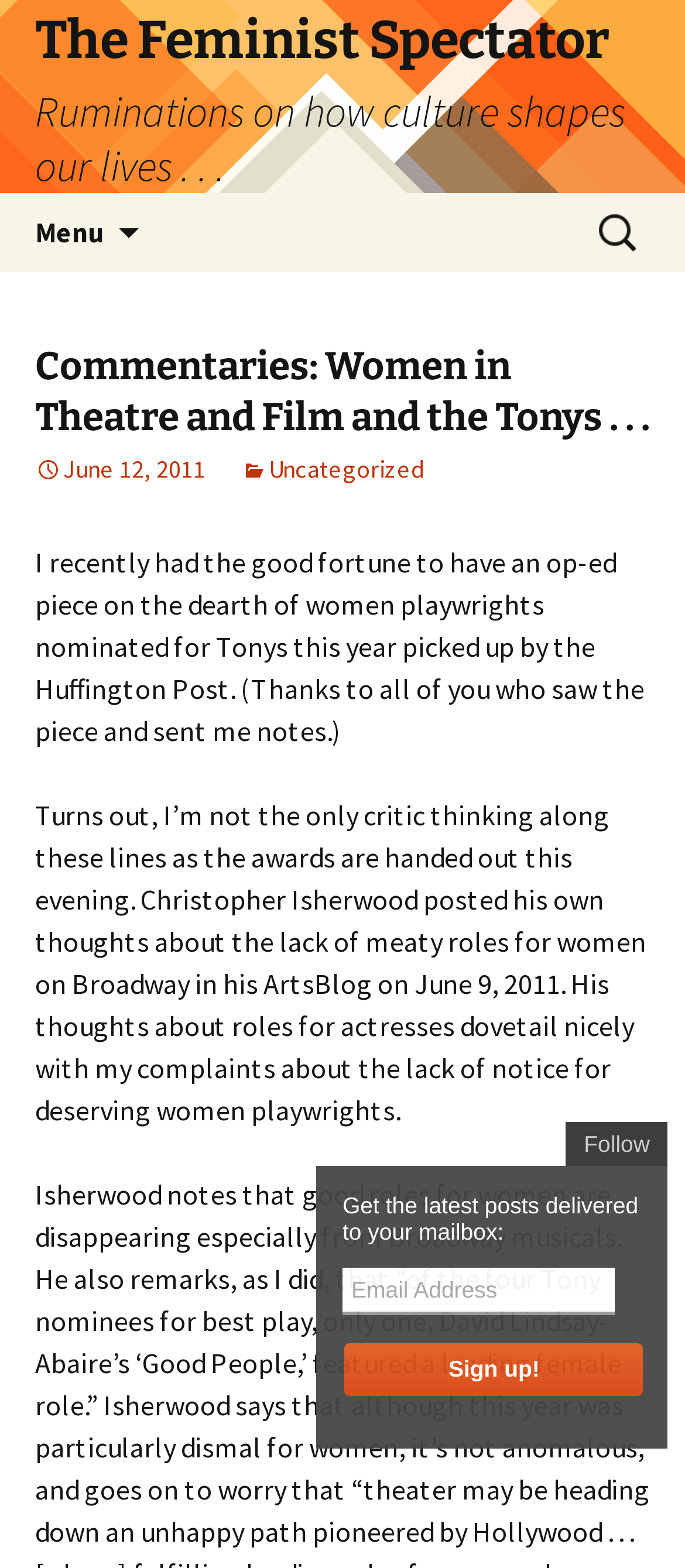Please determine the bounding box coordinates of the area that needs to be clicked to complete this task: 'Sign up for newsletter'. The coordinates must be four float numbers between 0 and 1, formatted as [left, top, right, bottom].

[0.503, 0.856, 0.939, 0.89]